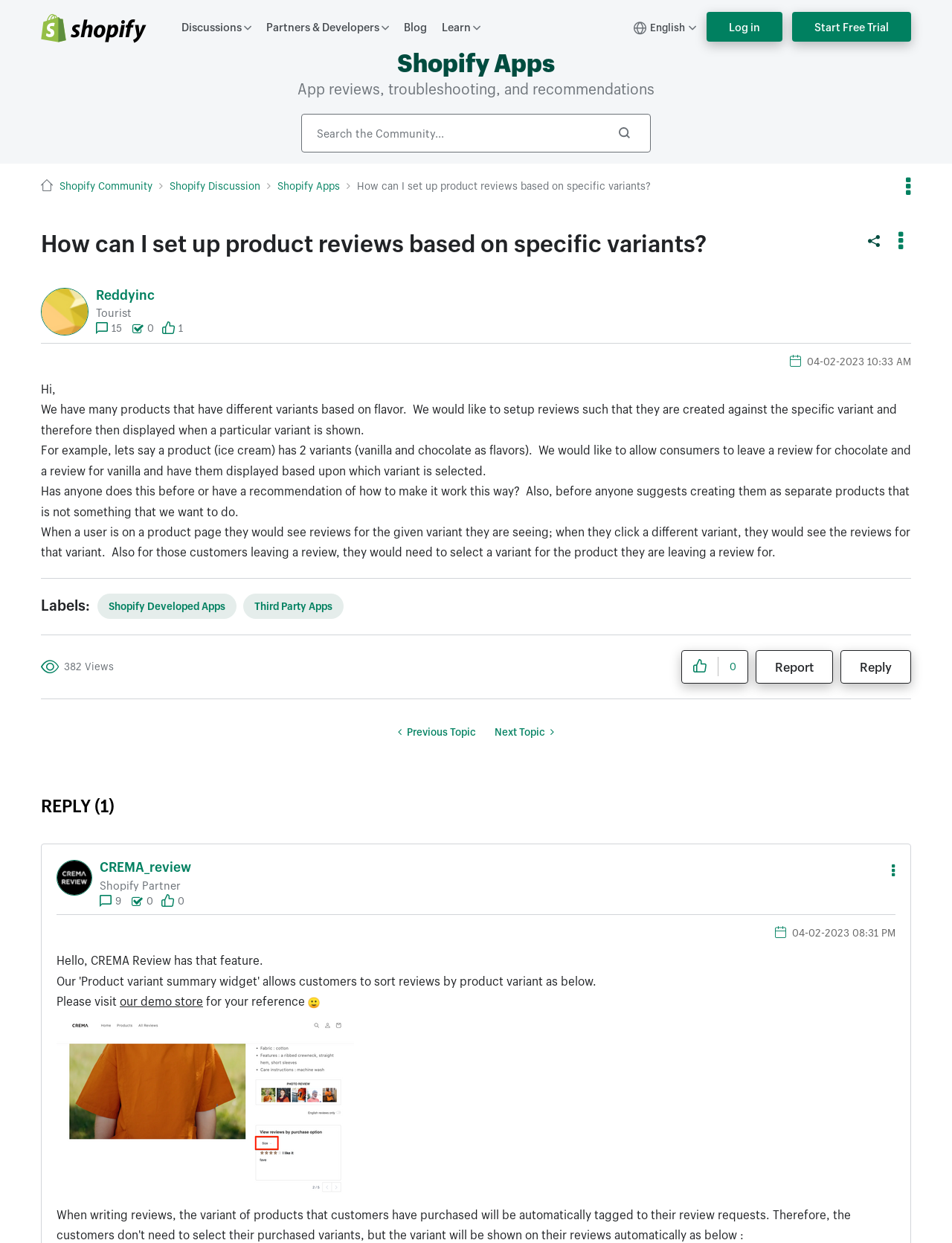Locate the bounding box coordinates of the segment that needs to be clicked to meet this instruction: "Click the 'Search' button".

[0.636, 0.093, 0.675, 0.121]